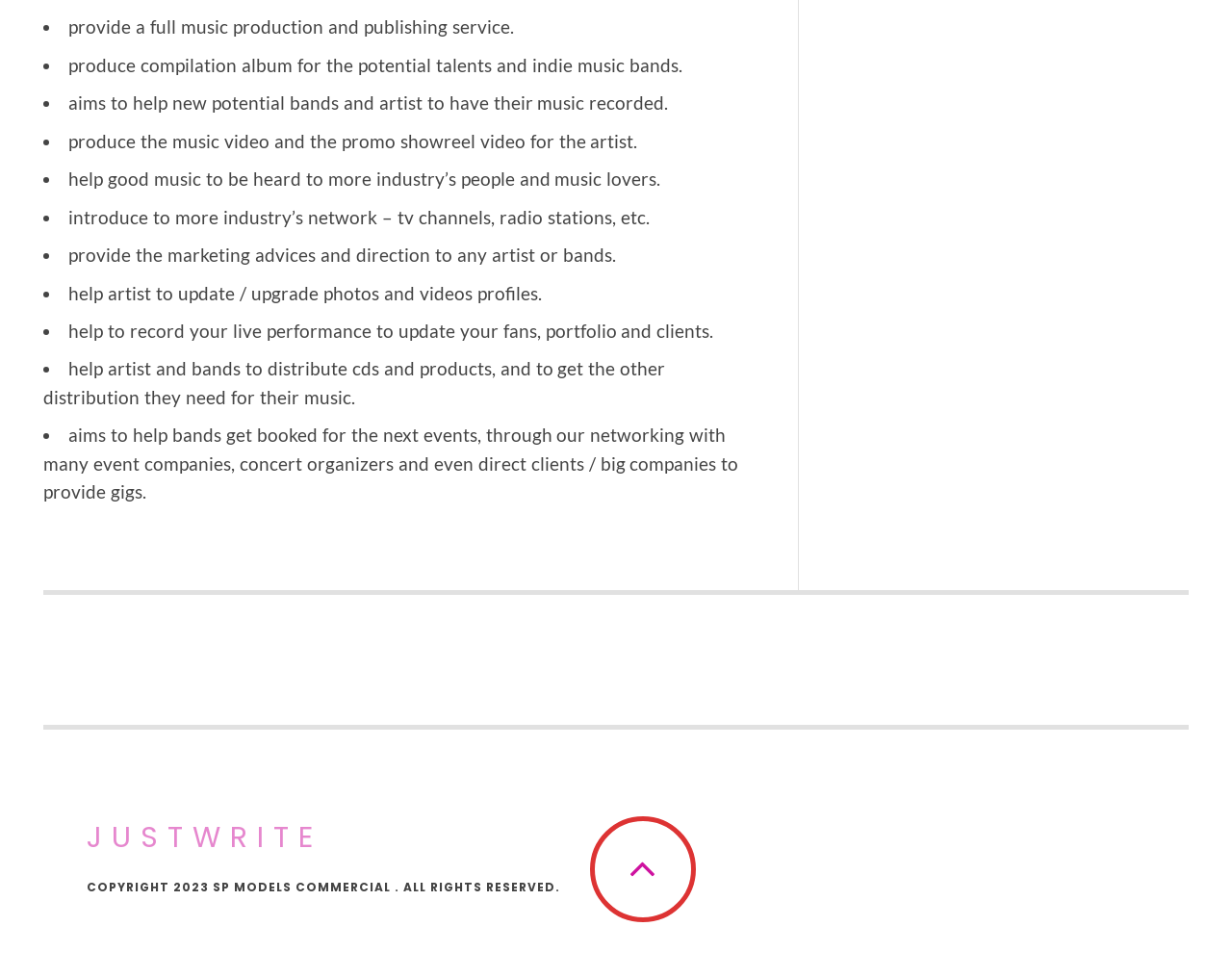What services does the company provide?
Based on the content of the image, thoroughly explain and answer the question.

Based on the list of bullet points on the webpage, the company provides a range of services including music production, publishing, compilation album production, music video production, and more.